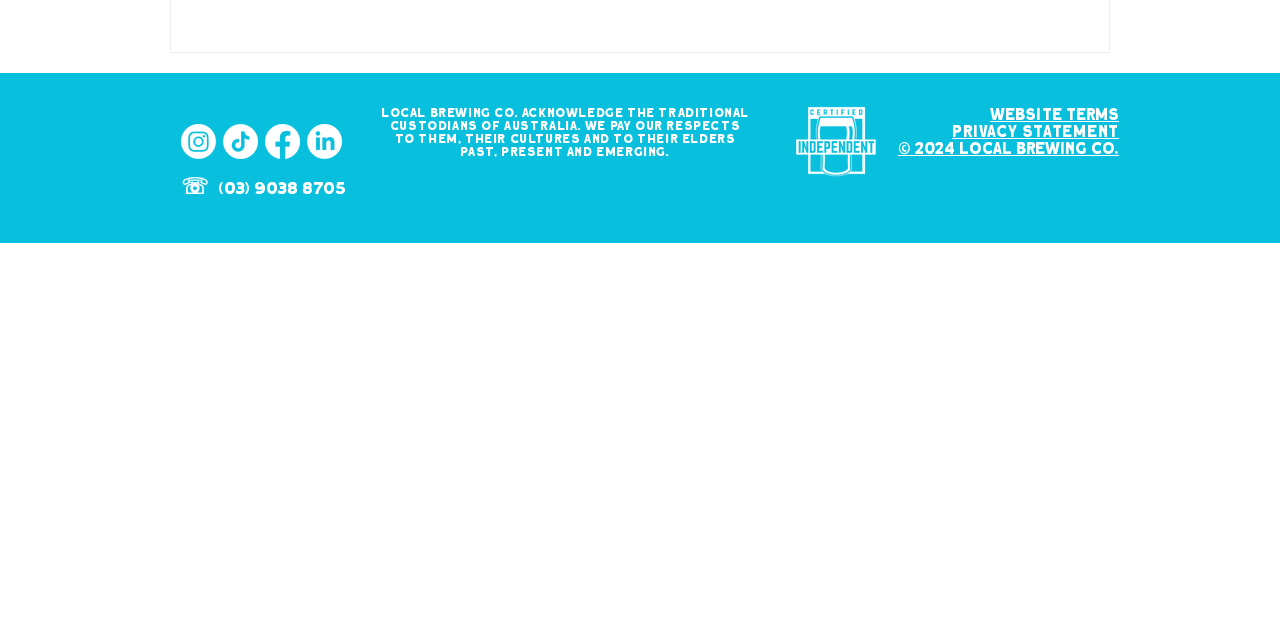Using the webpage screenshot, find the UI element described by aria-label="Instagram". Provide the bounding box coordinates in the format (top-left x, top-left y, bottom-right x, bottom-right y), ensuring all values are floating point numbers between 0 and 1.

[0.141, 0.193, 0.169, 0.248]